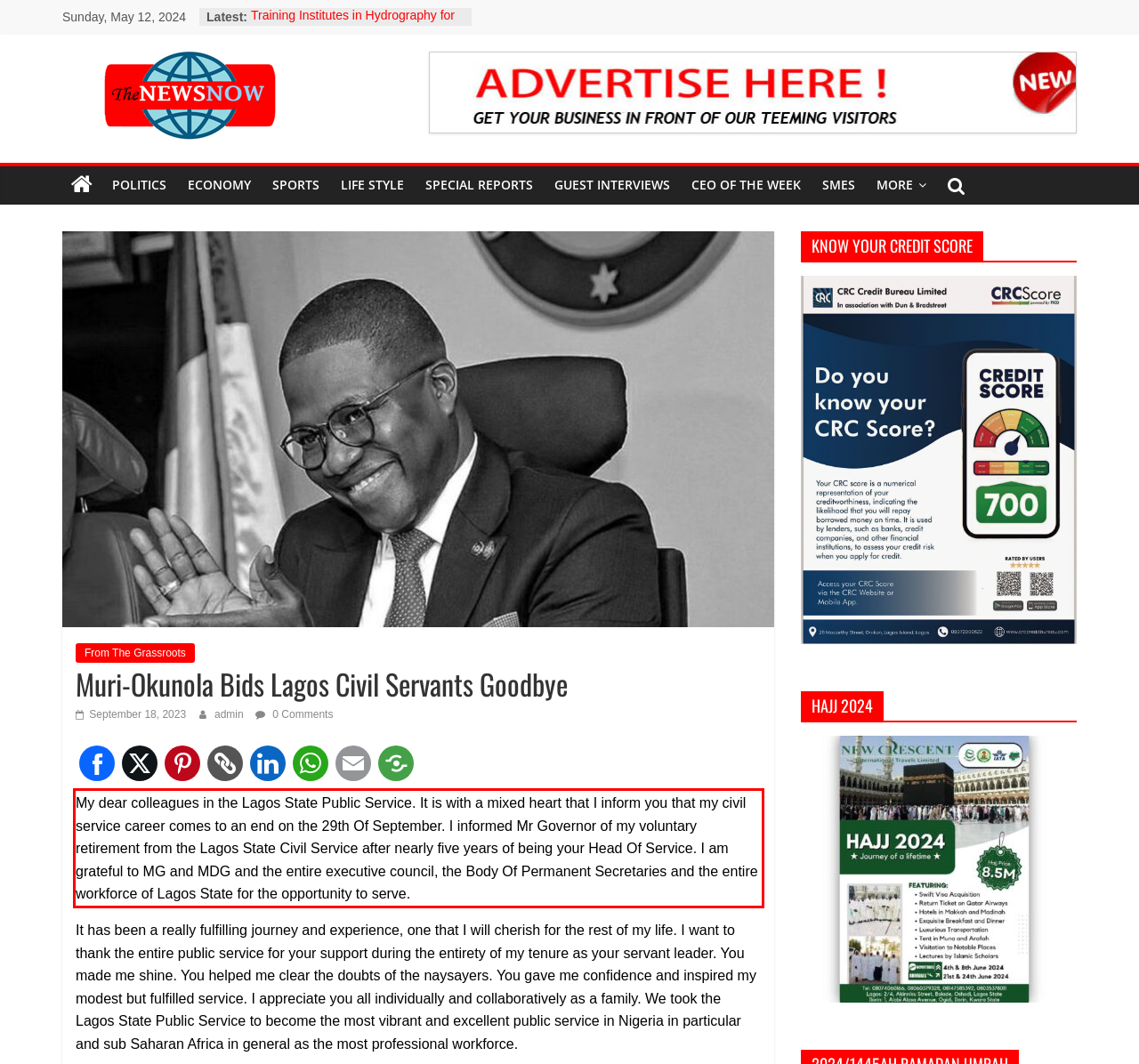From the provided screenshot, extract the text content that is enclosed within the red bounding box.

My dear colleagues in the Lagos State Public Service. It is with a mixed heart that I inform you that my civil service career comes to an end on the 29th Of September. I informed Mr Governor of my voluntary retirement from the Lagos State Civil Service after nearly five years of being your Head Of Service. I am grateful to MG and MDG and the entire executive council, the Body Of Permanent Secretaries and the entire workforce of Lagos State for the opportunity to serve.